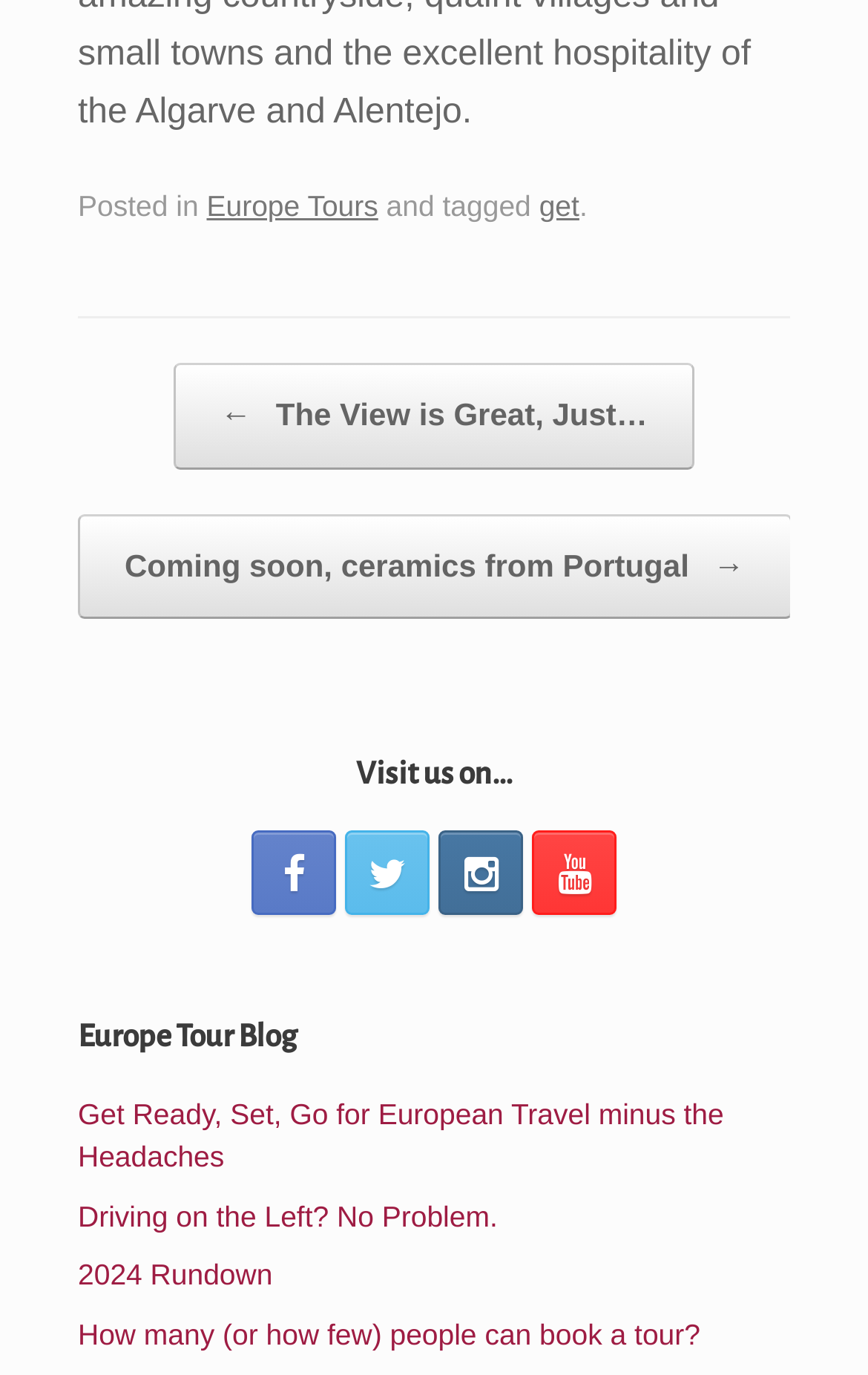Find the bounding box coordinates of the element's region that should be clicked in order to follow the given instruction: "Visit the previous post". The coordinates should consist of four float numbers between 0 and 1, i.e., [left, top, right, bottom].

[0.2, 0.264, 0.8, 0.341]